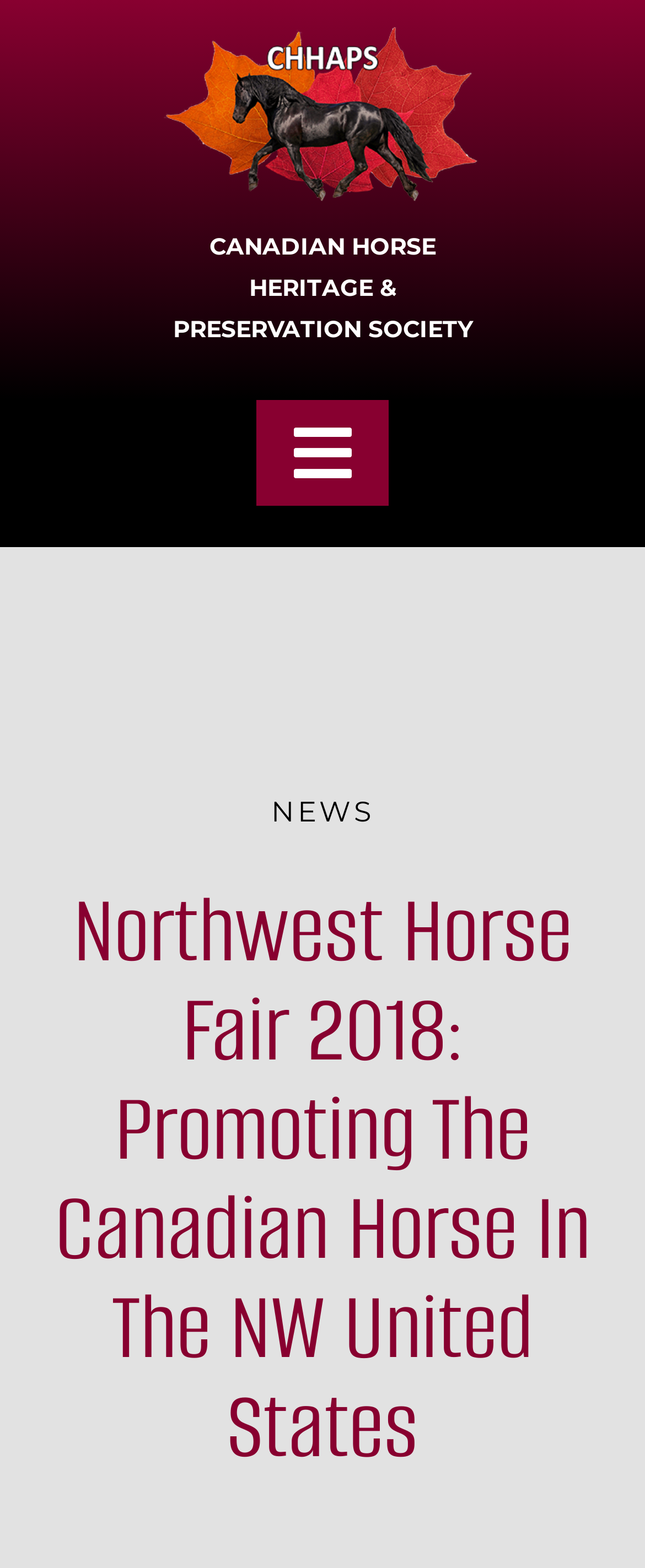Given the element description About CHHAPS, identify the bounding box coordinates for the UI element on the webpage screenshot. The format should be (top-left x, top-left y, bottom-right x, bottom-right y), with values between 0 and 1.

[0.077, 0.435, 0.923, 0.488]